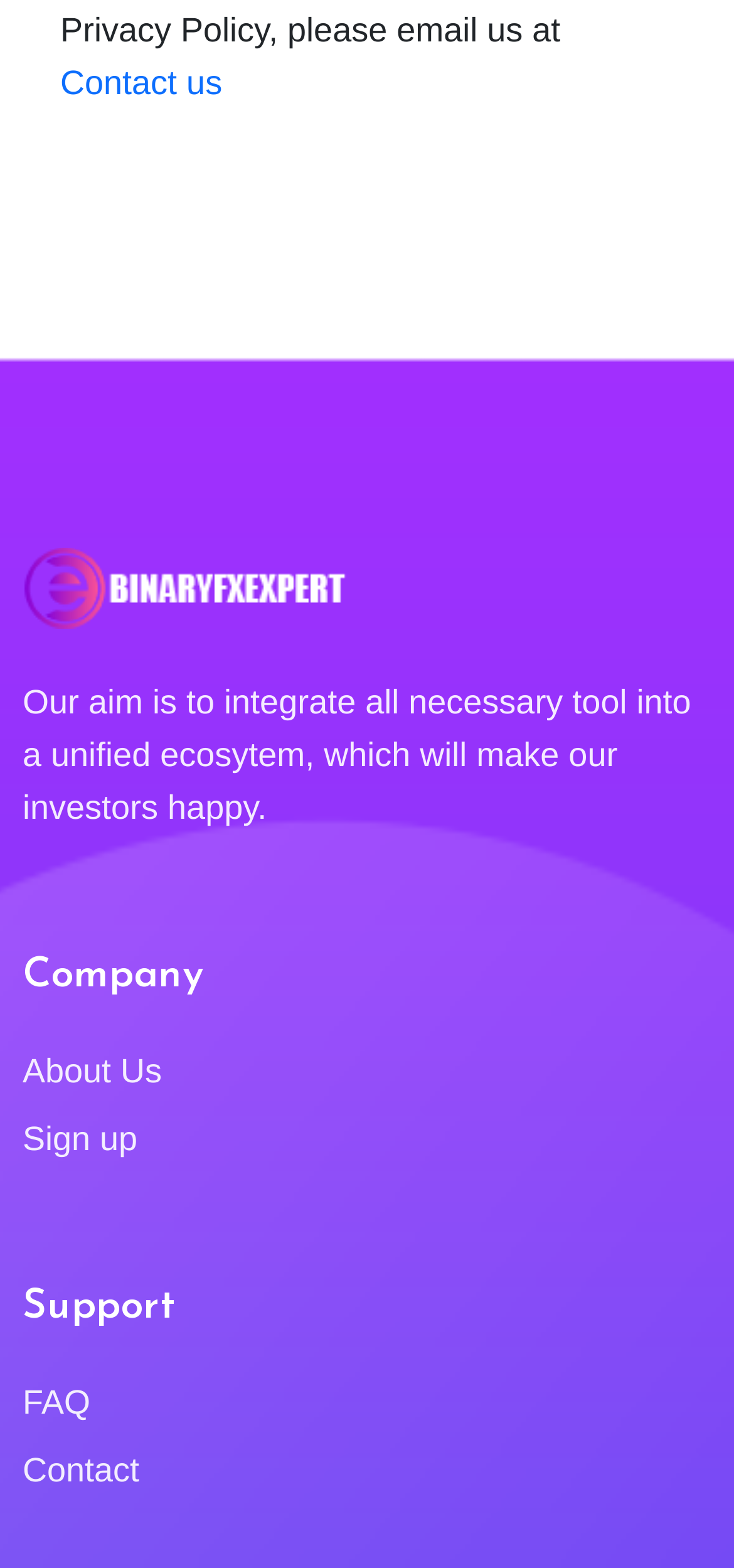How many links are under the 'Company' heading?
Using the image, provide a detailed and thorough answer to the question.

Under the 'Company' heading, there are two links: 'About Us' and 'Sign up'. These links are located directly below the 'Company' heading, indicating that they are related to the company.